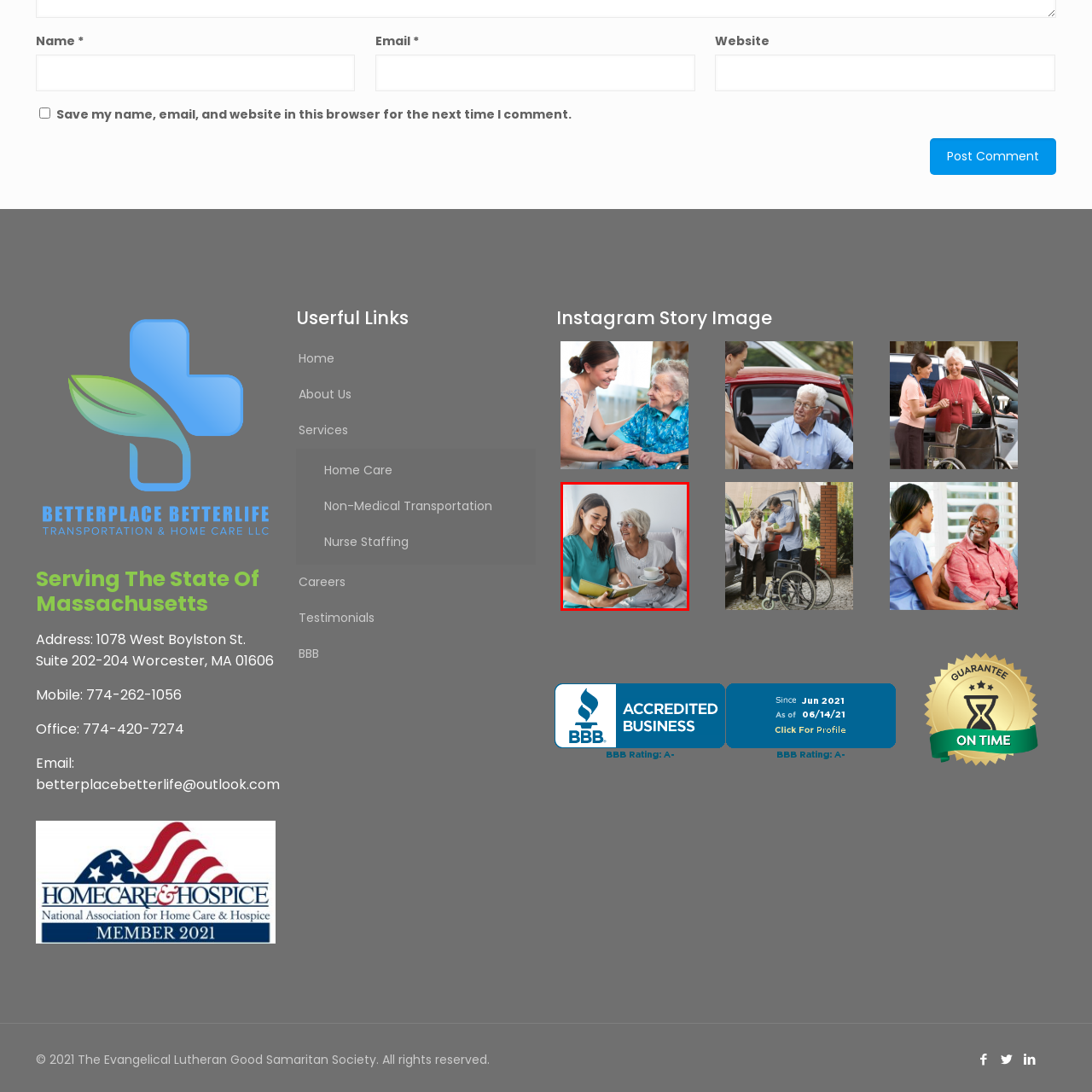What is the purpose of the book held by the caregiver?
Look at the image highlighted within the red bounding box and provide a detailed answer to the question.

The caption implies that the book is used to facilitate a nurturing relationship between the caregiver and the elderly woman, suggesting that it contains engaging stories or activities that promote mental and emotional well-being.